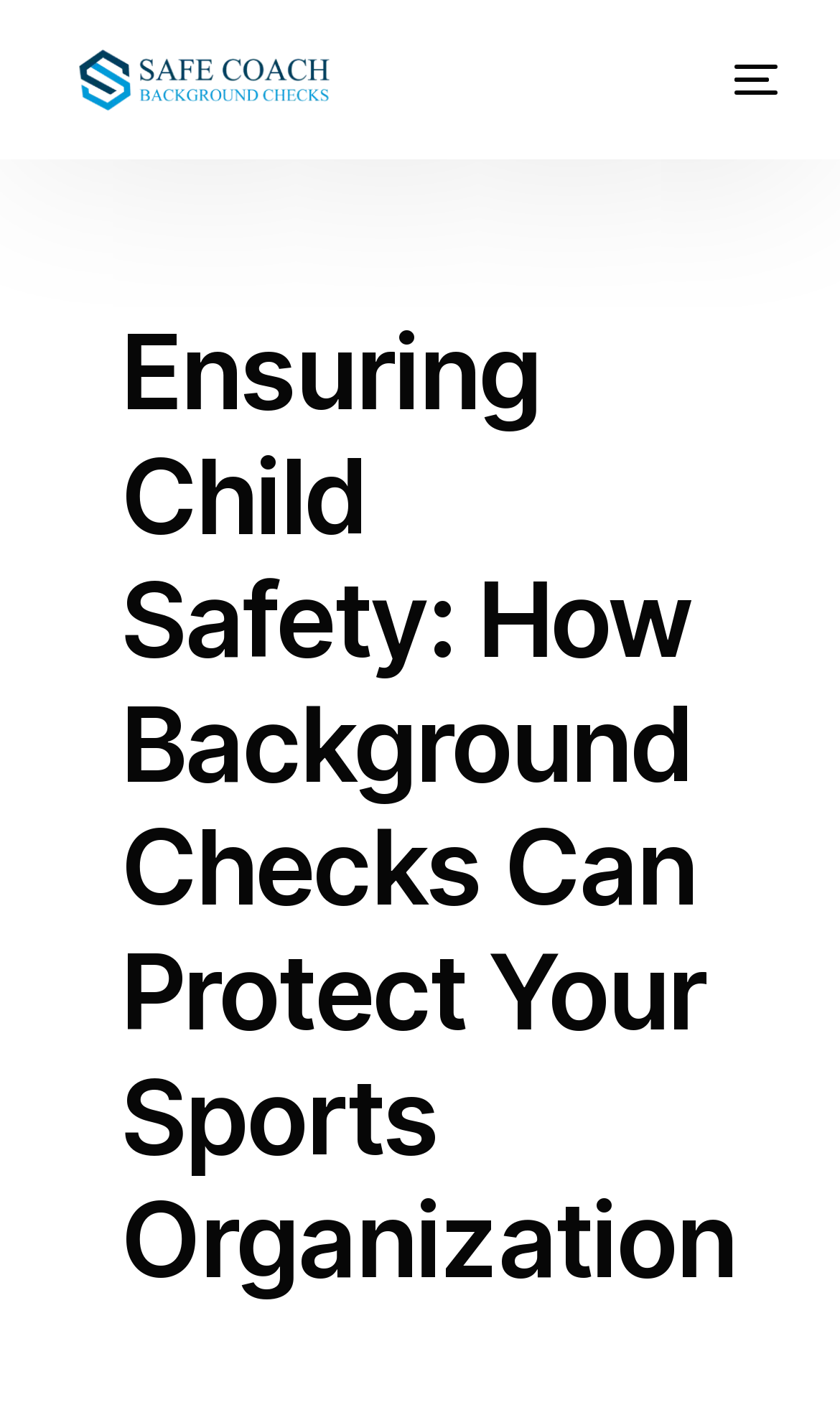Please analyze the image and provide a thorough answer to the question:
Is there a call-to-action to sign up?

I found a link element with the text 'Sign Up' which suggests that there is a call-to-action to sign up for the organization's services.